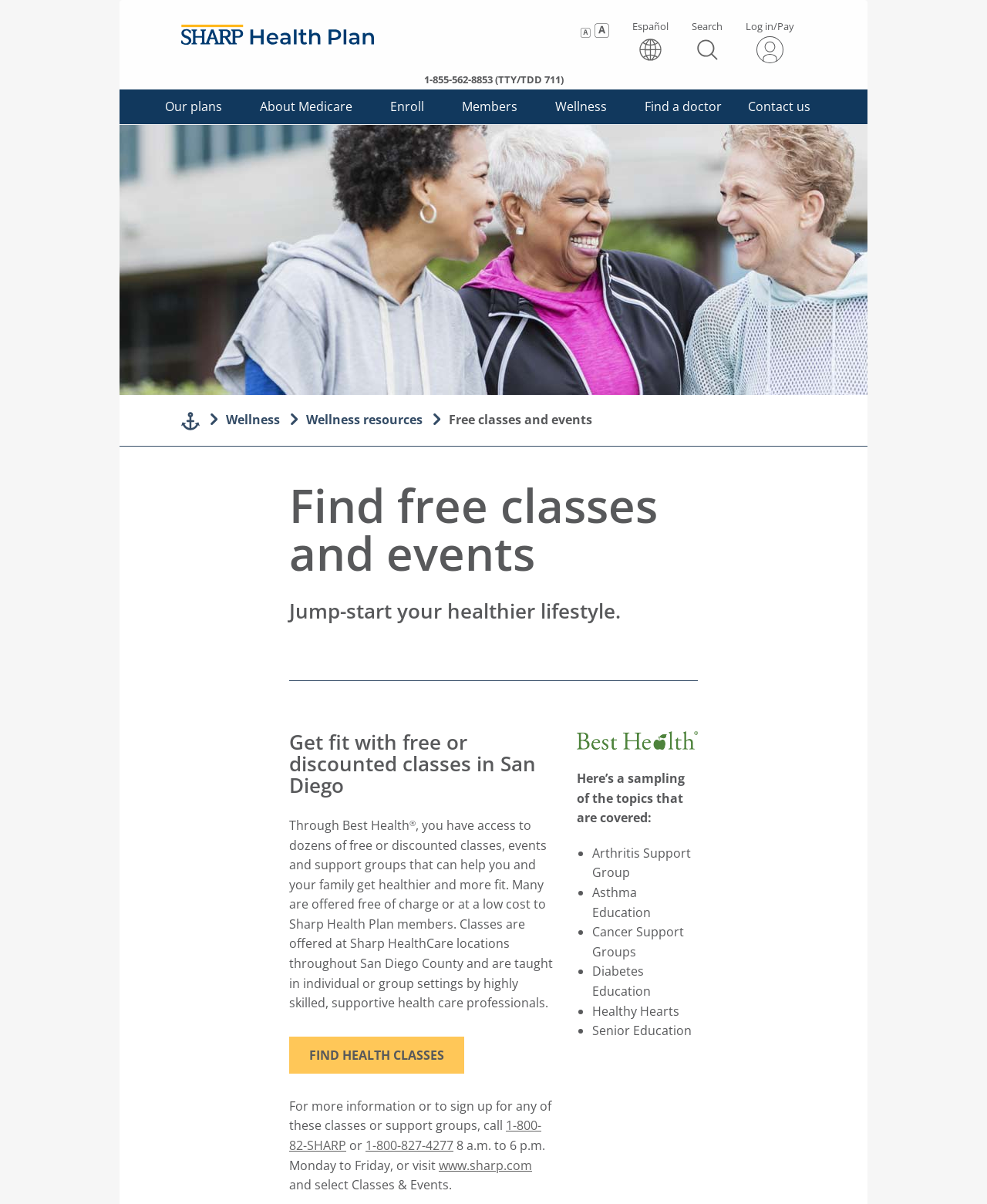What is the name of the program that offers free or discounted classes?
Based on the screenshot, provide a one-word or short-phrase response.

Best Health